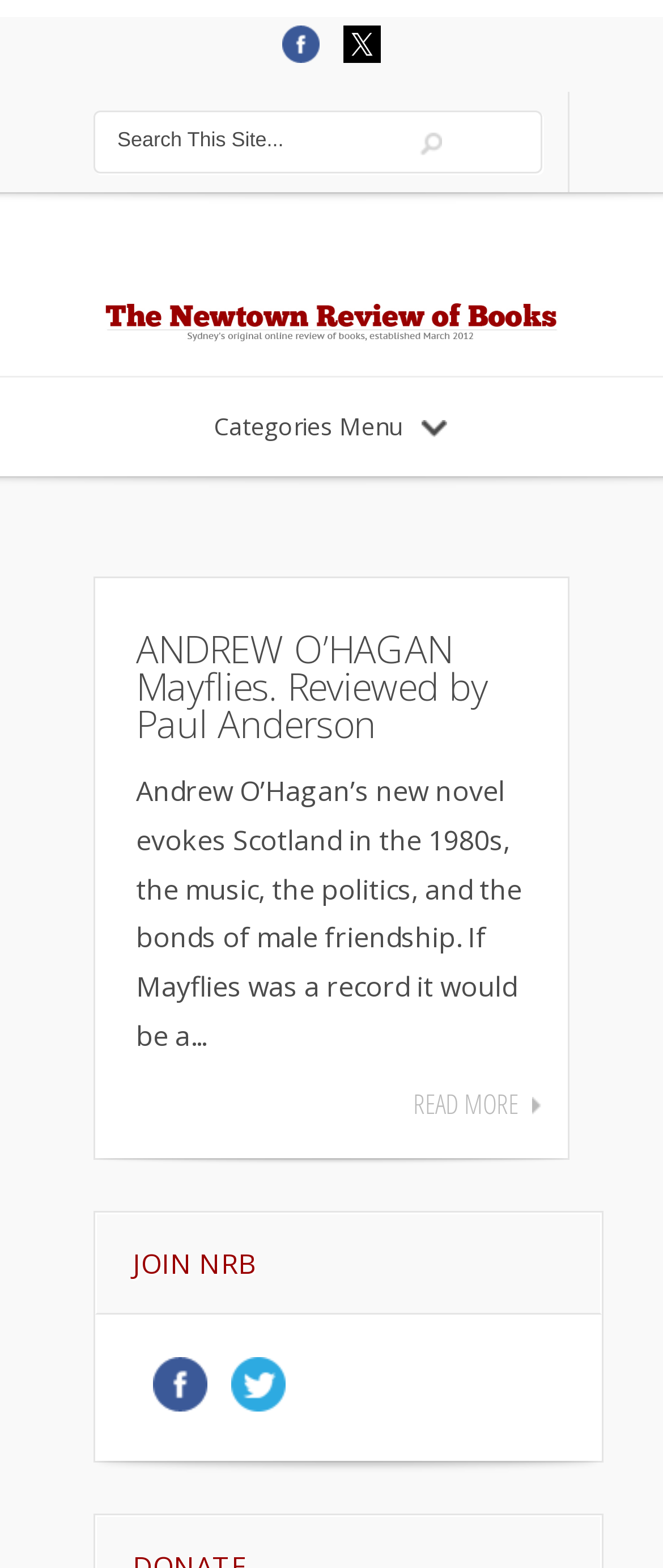Determine the bounding box coordinates for the clickable element to execute this instruction: "Follow NRB on Facebook". Provide the coordinates as four float numbers between 0 and 1, i.e., [left, top, right, bottom].

[0.413, 0.027, 0.505, 0.051]